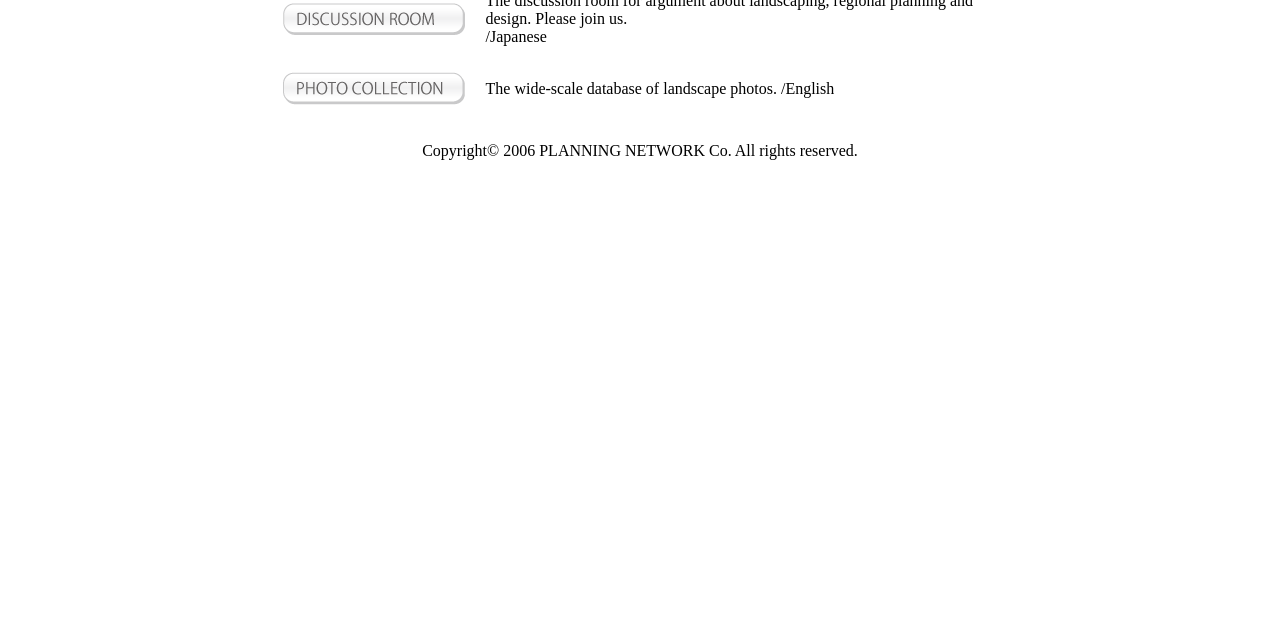Give the bounding box coordinates for this UI element: "alt="PHOTO COLLECTION" name="_HPB_ROLLOVER9"". The coordinates should be four float numbers between 0 and 1, arranged as [left, top, right, bottom].

[0.221, 0.142, 0.363, 0.169]